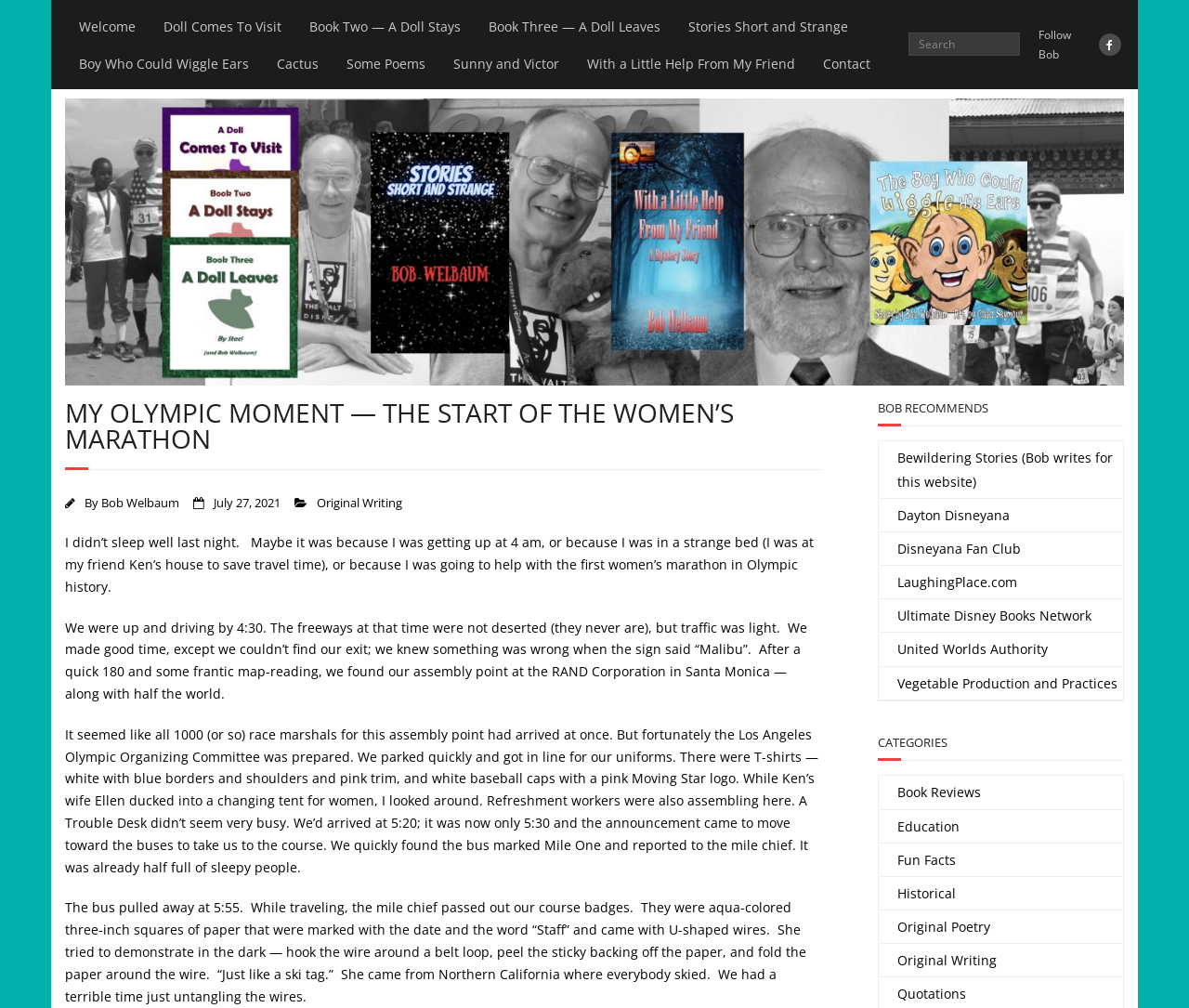Could you determine the bounding box coordinates of the clickable element to complete the instruction: "Click on the 'Welcome' link"? Provide the coordinates as four float numbers between 0 and 1, i.e., [left, top, right, bottom].

[0.055, 0.007, 0.126, 0.044]